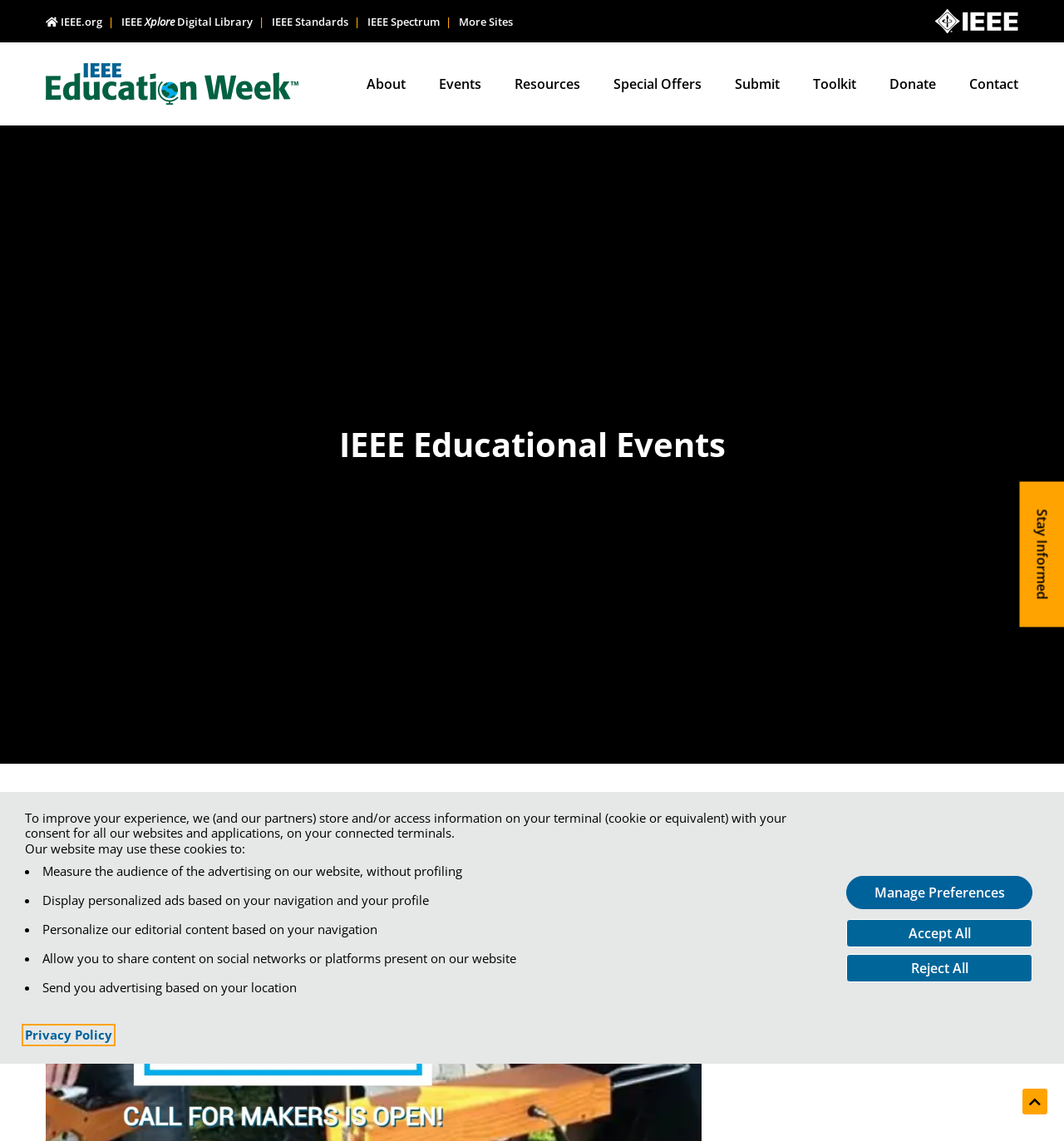Locate and provide the bounding box coordinates for the HTML element that matches this description: "Read Prev Msg".

None